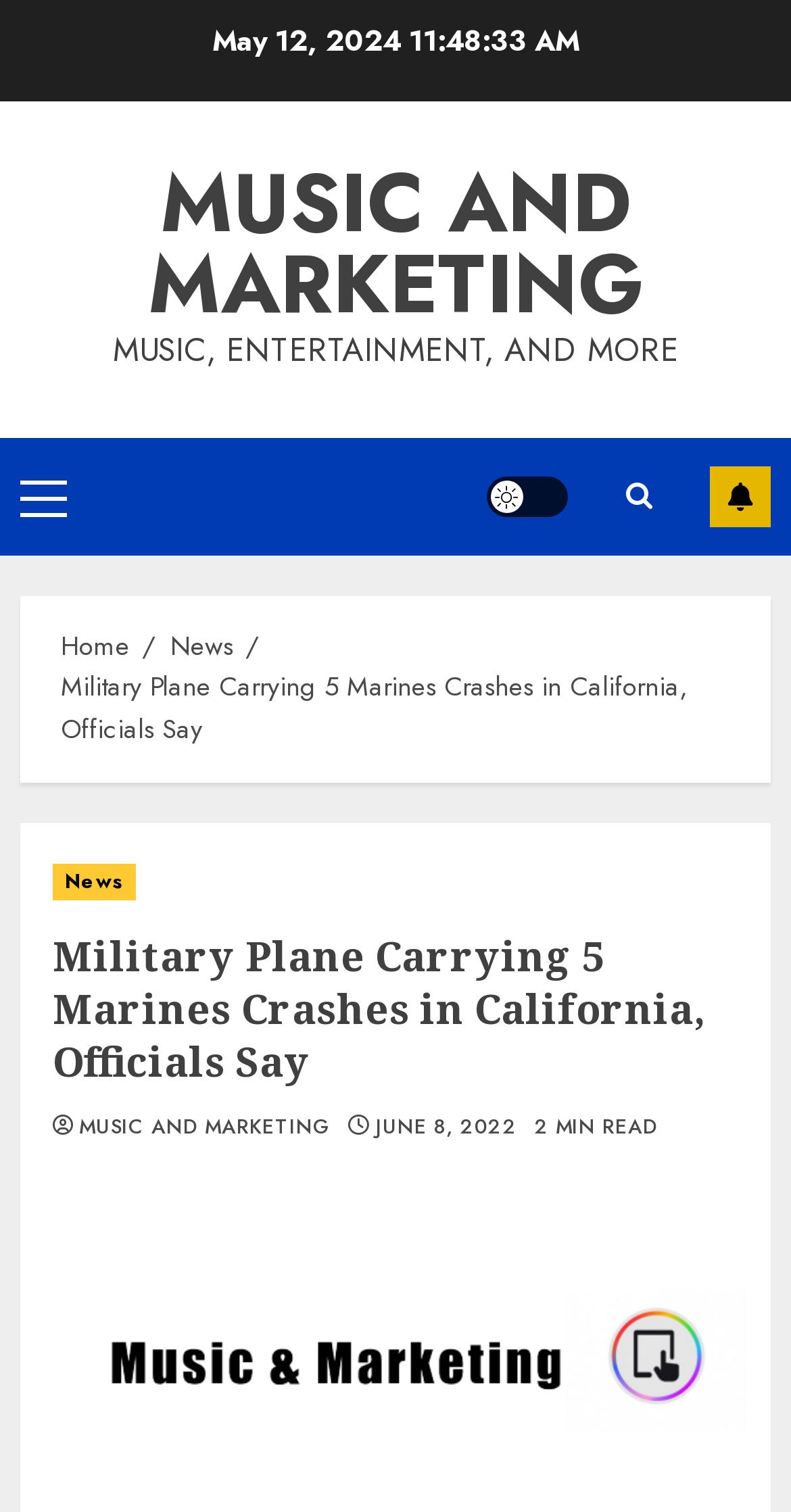What is the name of the section that the article belongs to?
By examining the image, provide a one-word or phrase answer.

MUSIC AND MARKETING